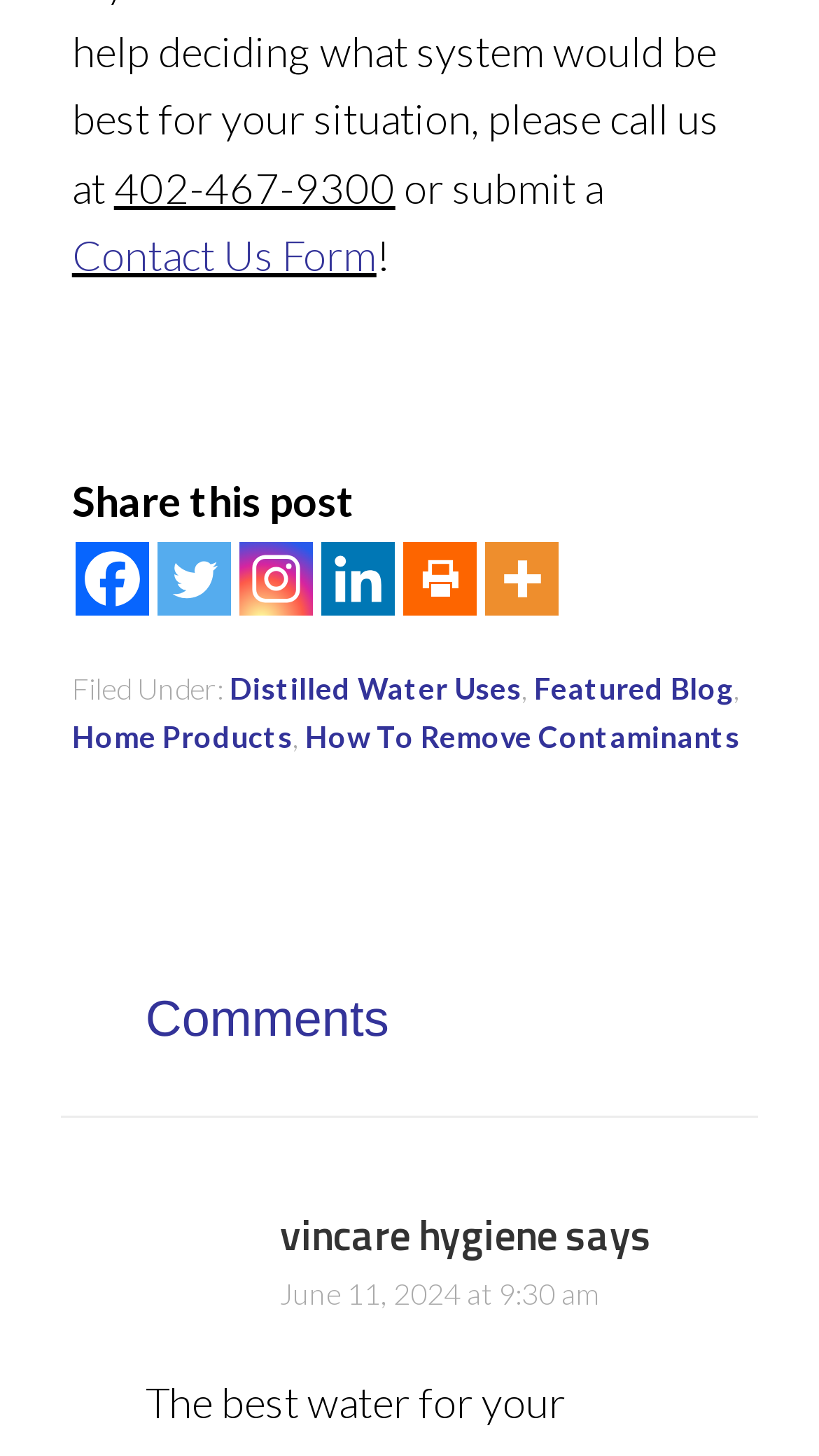When was the comment posted?
Please look at the screenshot and answer using one word or phrase.

June 11, 2024 at 9:30 am